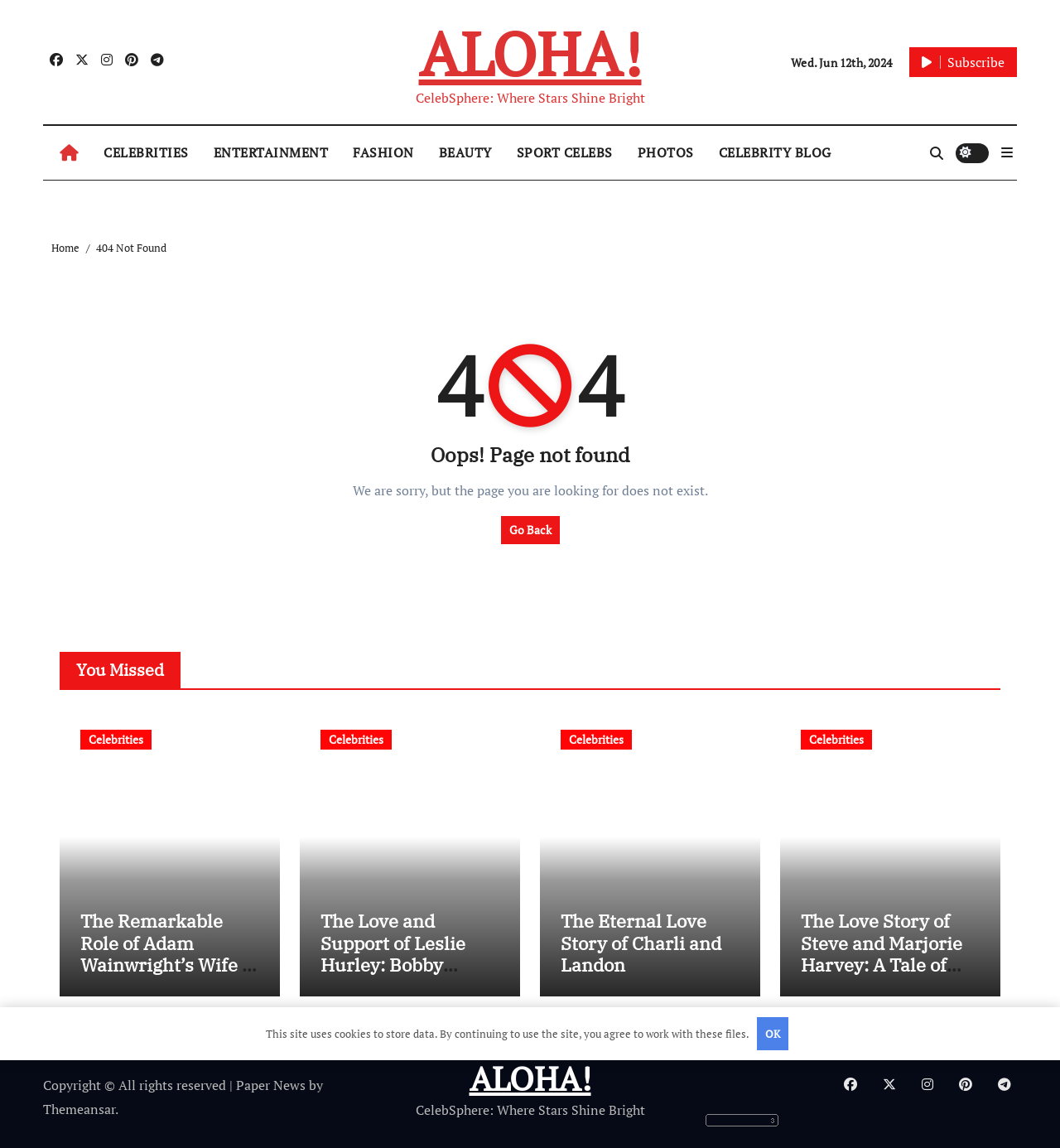Locate the bounding box coordinates of the area where you should click to accomplish the instruction: "Click on the ALOHA! link".

[0.395, 0.011, 0.605, 0.081]